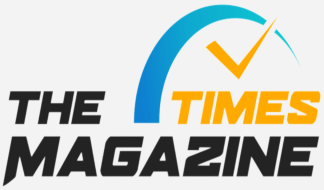Please analyze the image and give a detailed answer to the question:
What is the color of the font for 'MAGAZINE'?

The caption states that 'MAGAZINE' is in a contrasting, energetic orange hue, which complements the bold, stylized font of 'THE TIMES'.